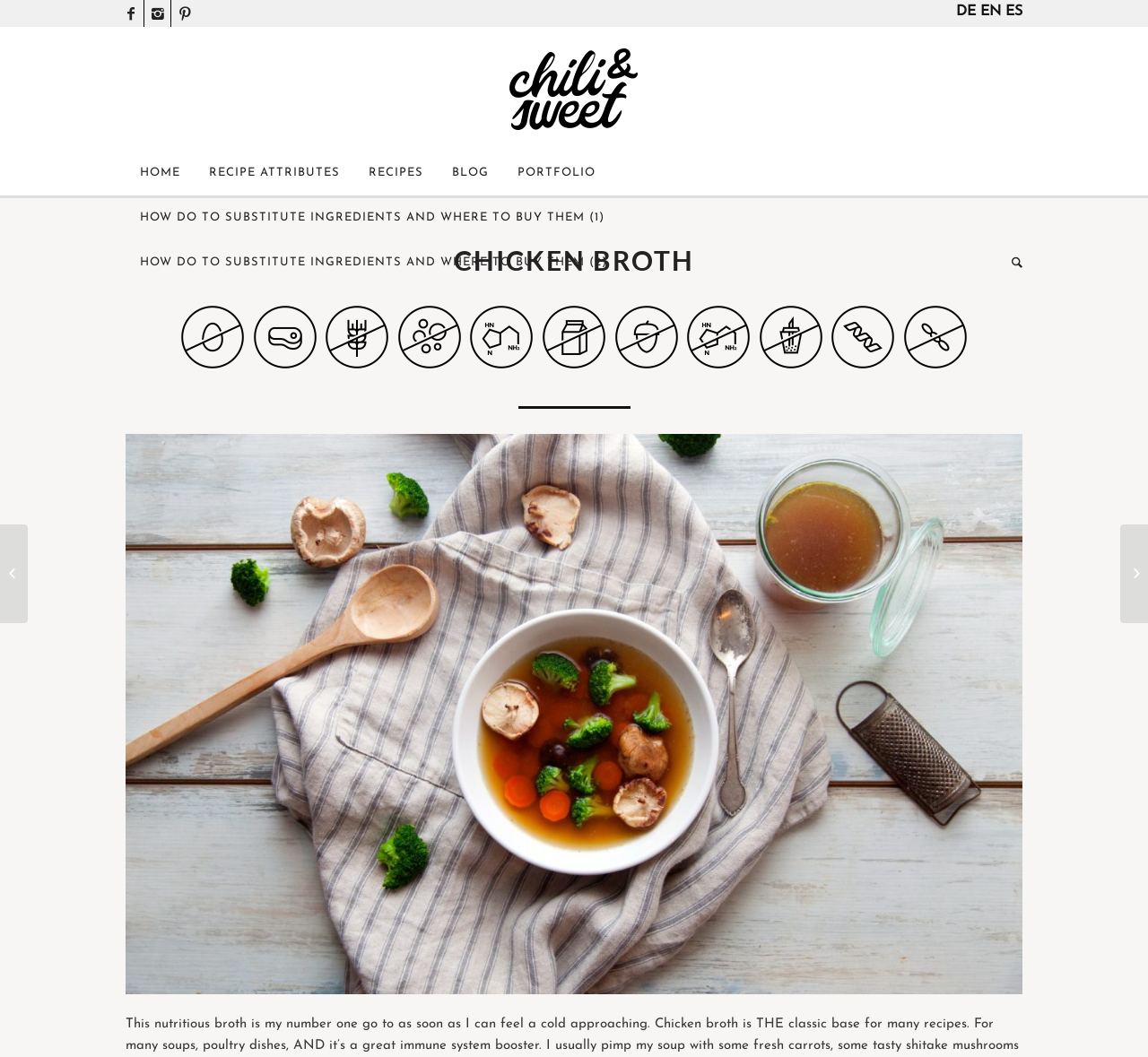Identify the bounding box coordinates of the area you need to click to perform the following instruction: "Learn how to substitute ingredients".

[0.109, 0.185, 0.539, 0.227]